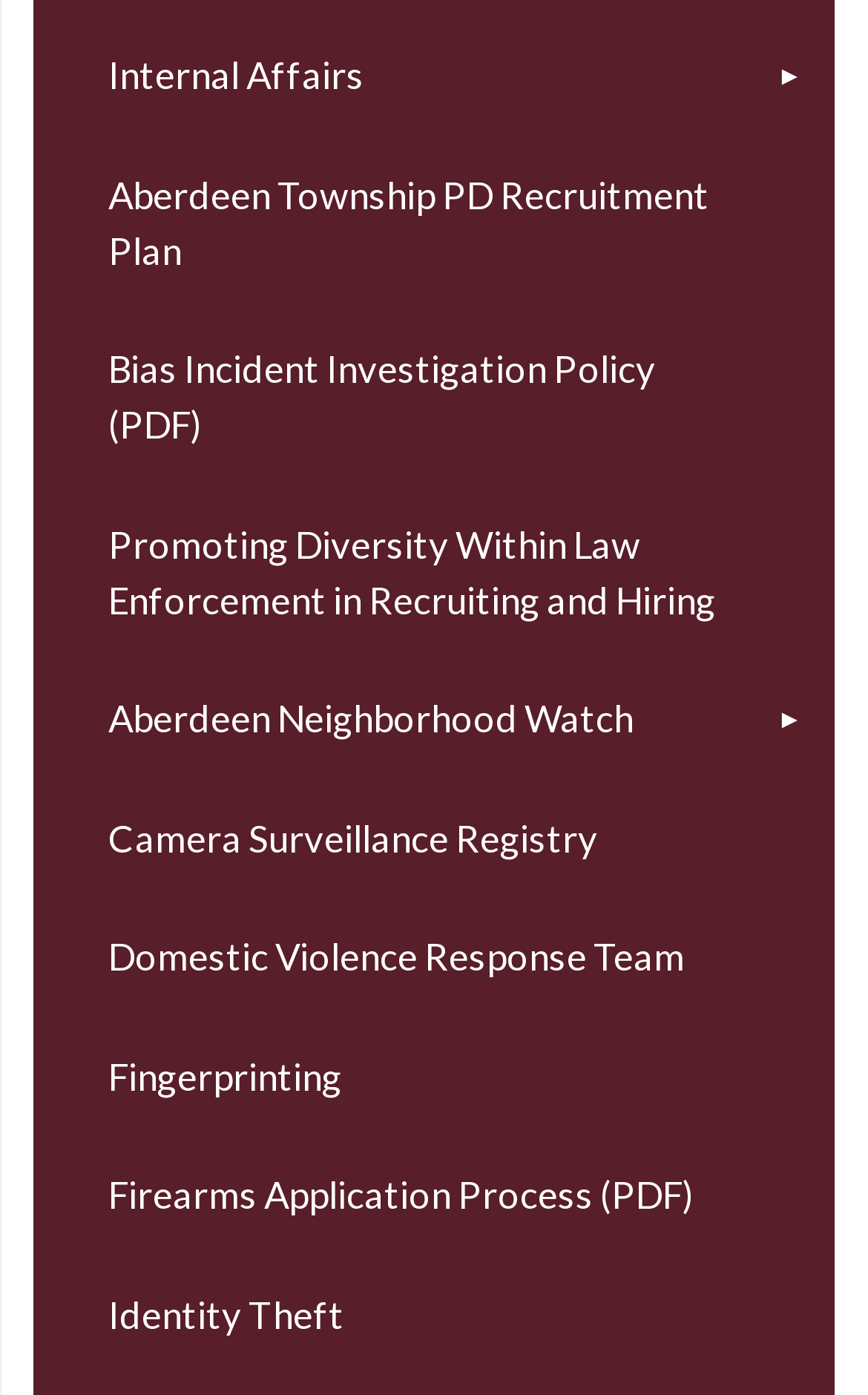Determine the bounding box for the described UI element: "Aberdeen Neighborhood Watch".

[0.039, 0.474, 0.961, 0.56]